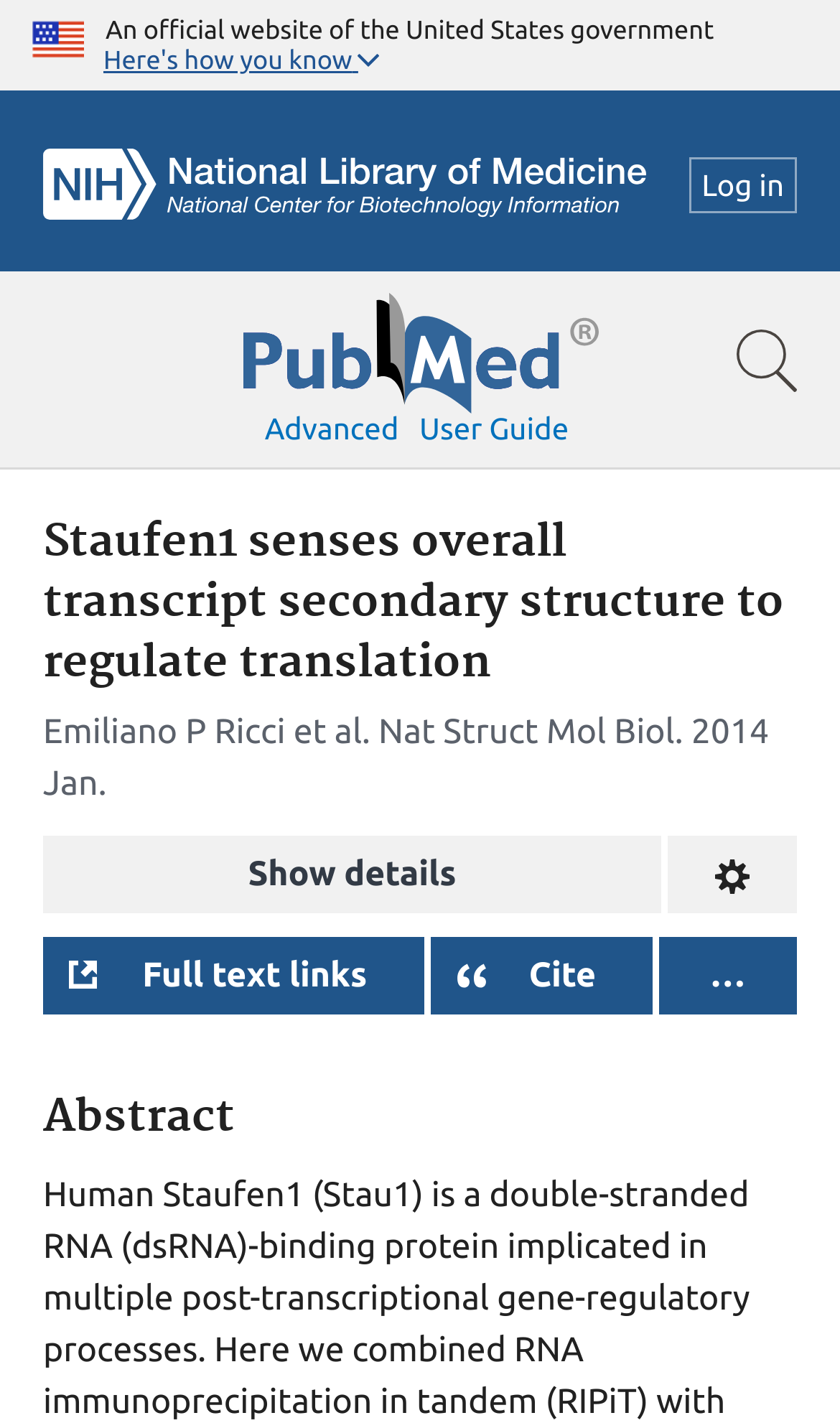Pinpoint the bounding box coordinates of the element to be clicked to execute the instruction: "Log in".

[0.82, 0.11, 0.949, 0.15]